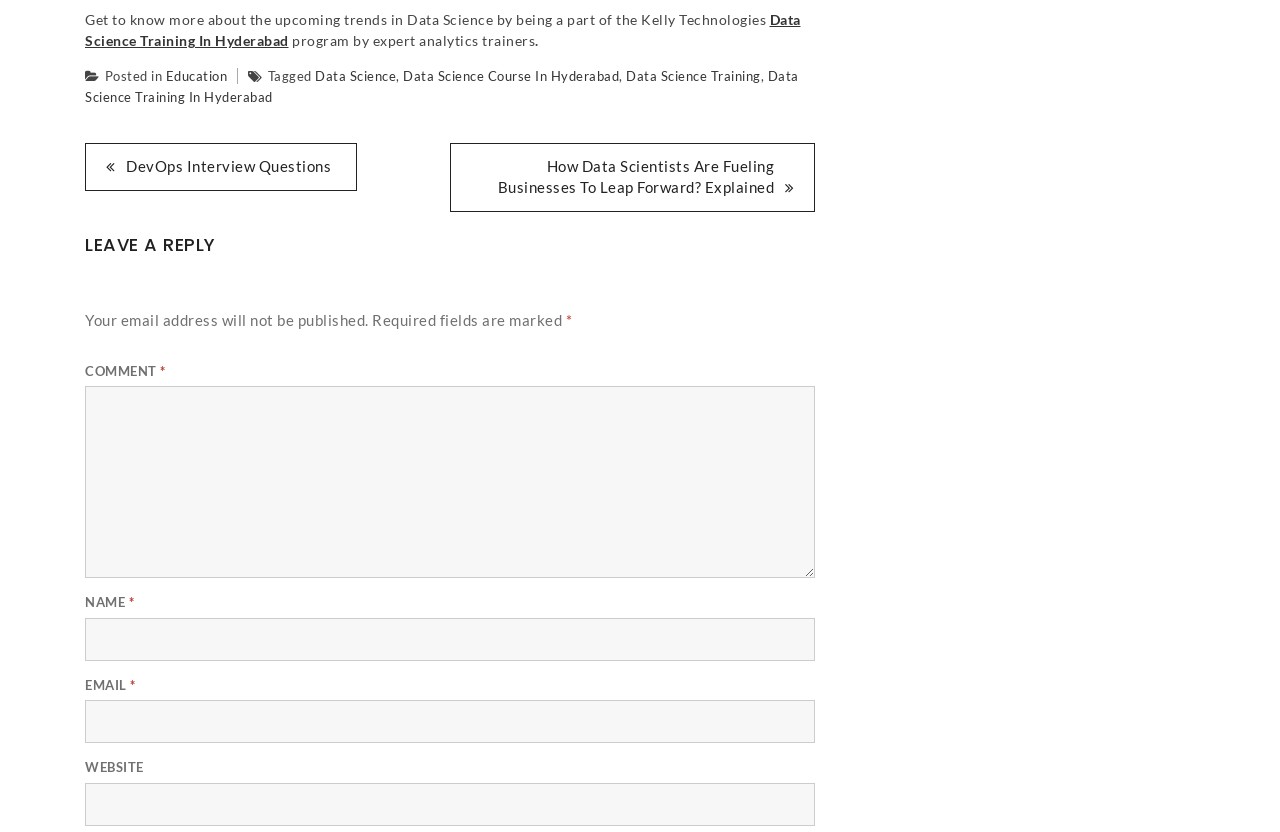Use a single word or phrase to respond to the question:
What is the location of the Data Science training?

Hyderabad